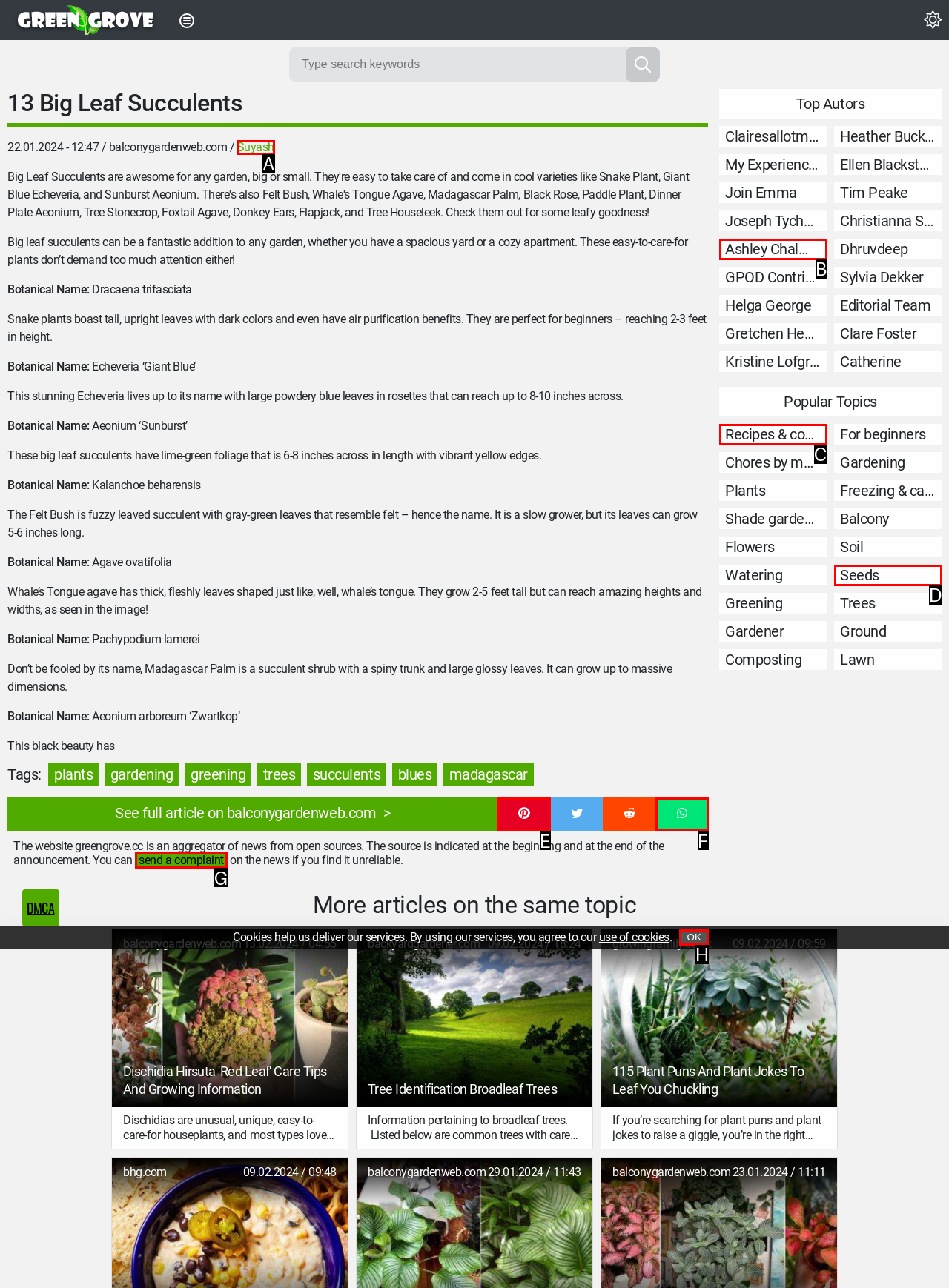Which UI element corresponds to this description: ▶ Special Reports
Reply with the letter of the correct option.

None